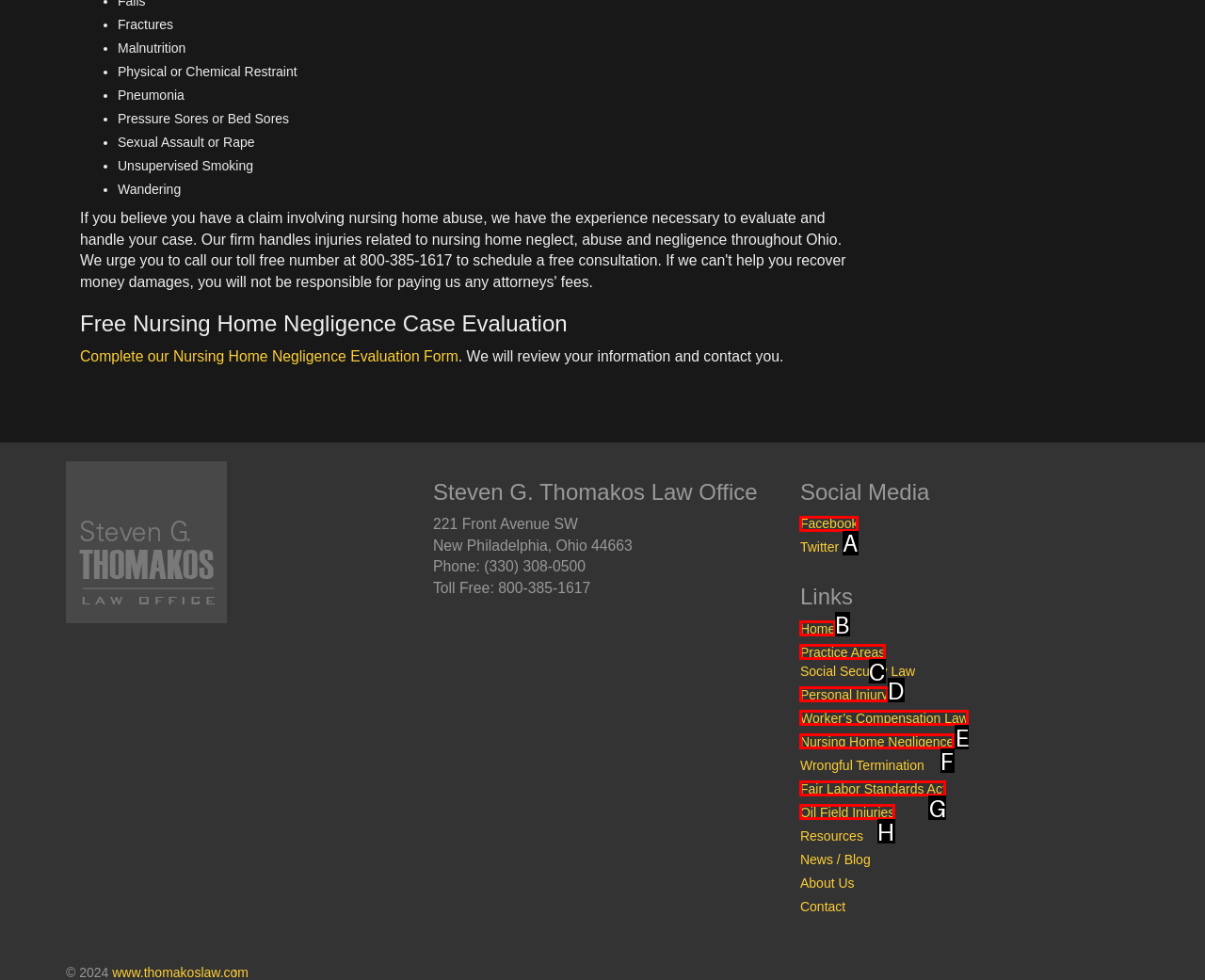Identify which HTML element to click to fulfill the following task: Visit 'Facebook'. Provide your response using the letter of the correct choice.

A